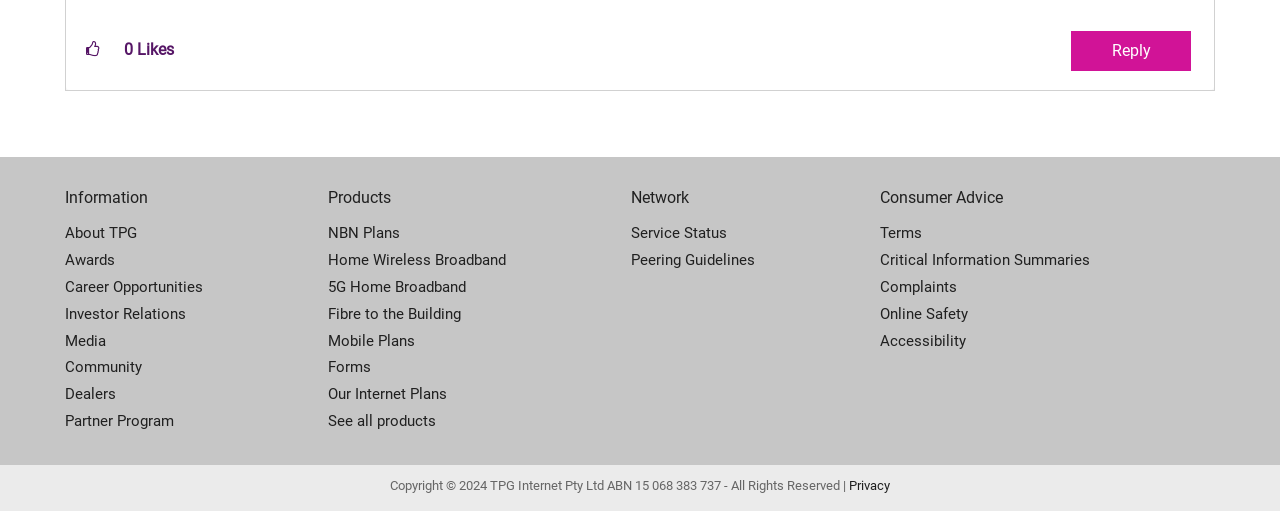Identify the bounding box for the UI element described as: "Critical Information Summaries". Ensure the coordinates are four float numbers between 0 and 1, formatted as [left, top, right, bottom].

[0.688, 0.484, 0.949, 0.536]